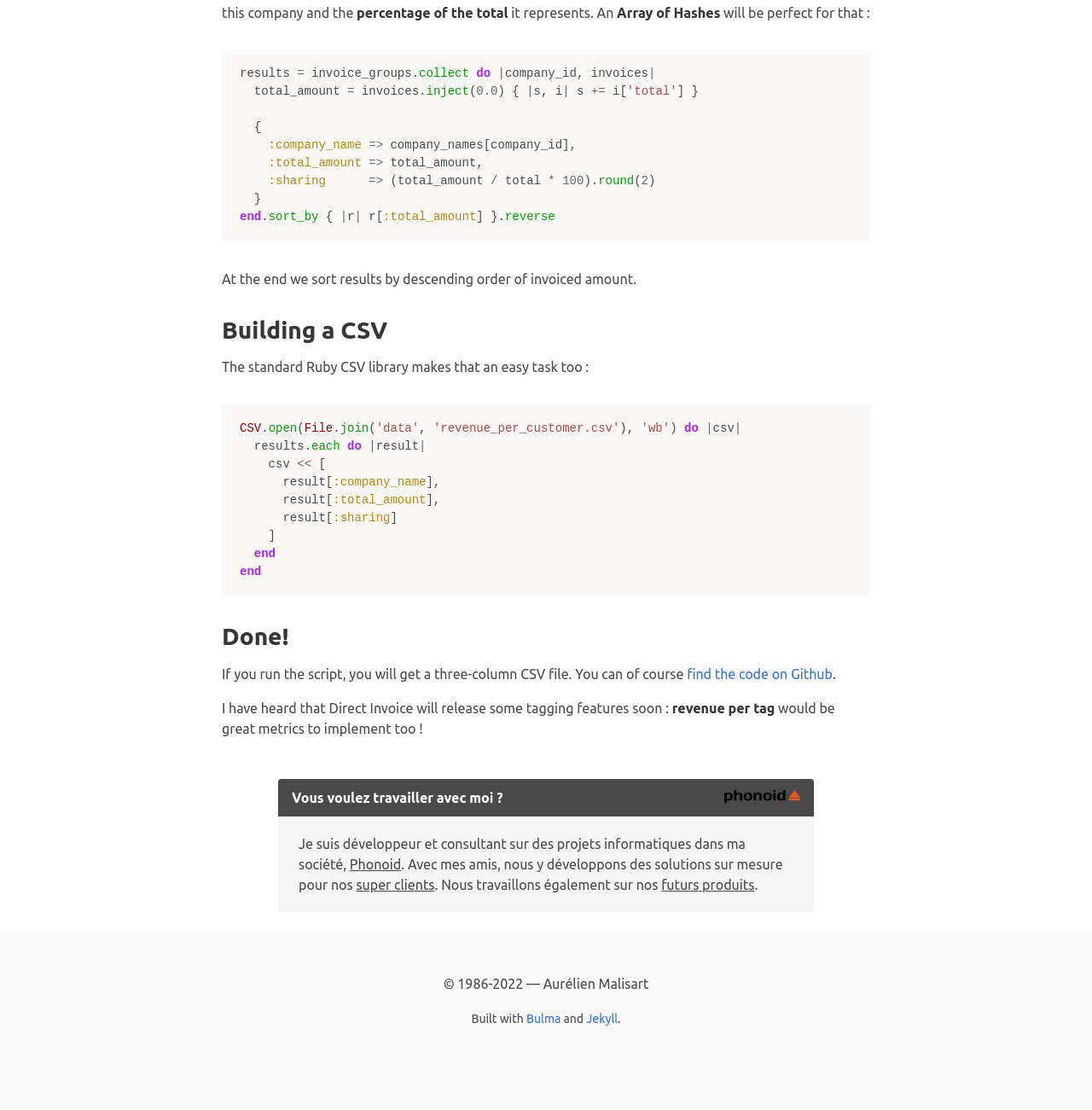Determine the bounding box coordinates for the UI element with the following description: "super clients". The coordinates should be four float numbers between 0 and 1, represented as [left, top, right, bottom].

[0.326, 0.79, 0.398, 0.804]